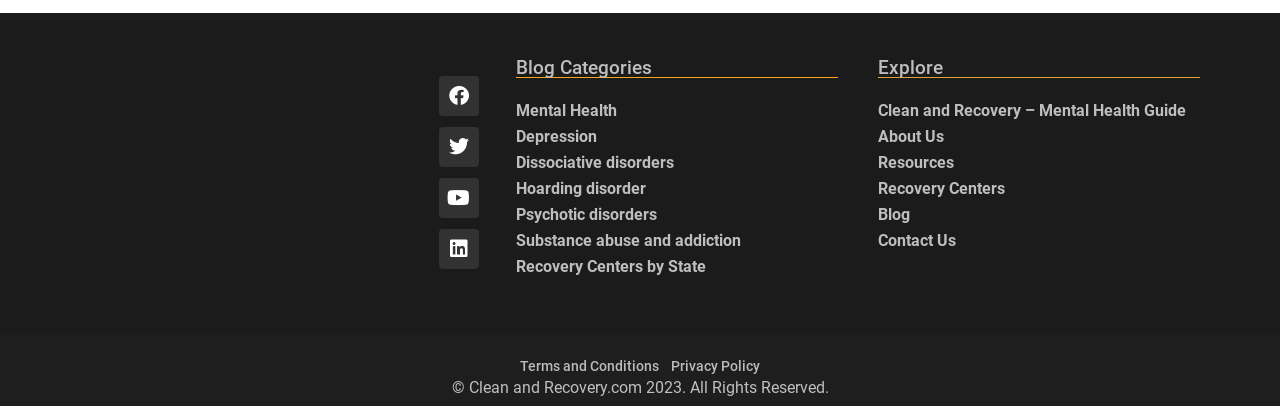What is the first category listed under Blog Categories? Based on the image, give a response in one word or a short phrase.

Mental Health